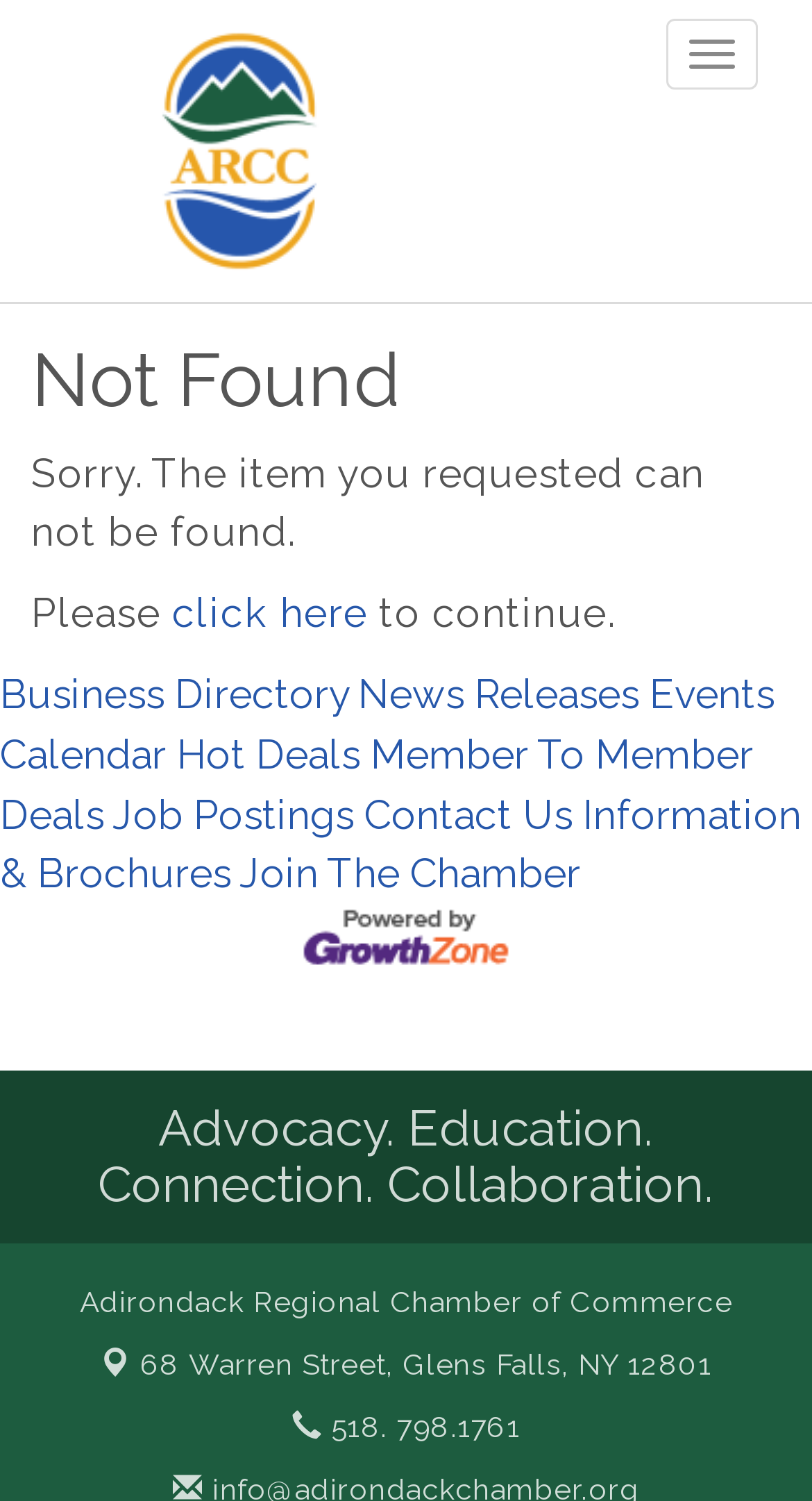Find the bounding box coordinates for the HTML element described in this sentence: "Member To Member Deals". Provide the coordinates as four float numbers between 0 and 1, in the format [left, top, right, bottom].

[0.0, 0.487, 0.928, 0.557]